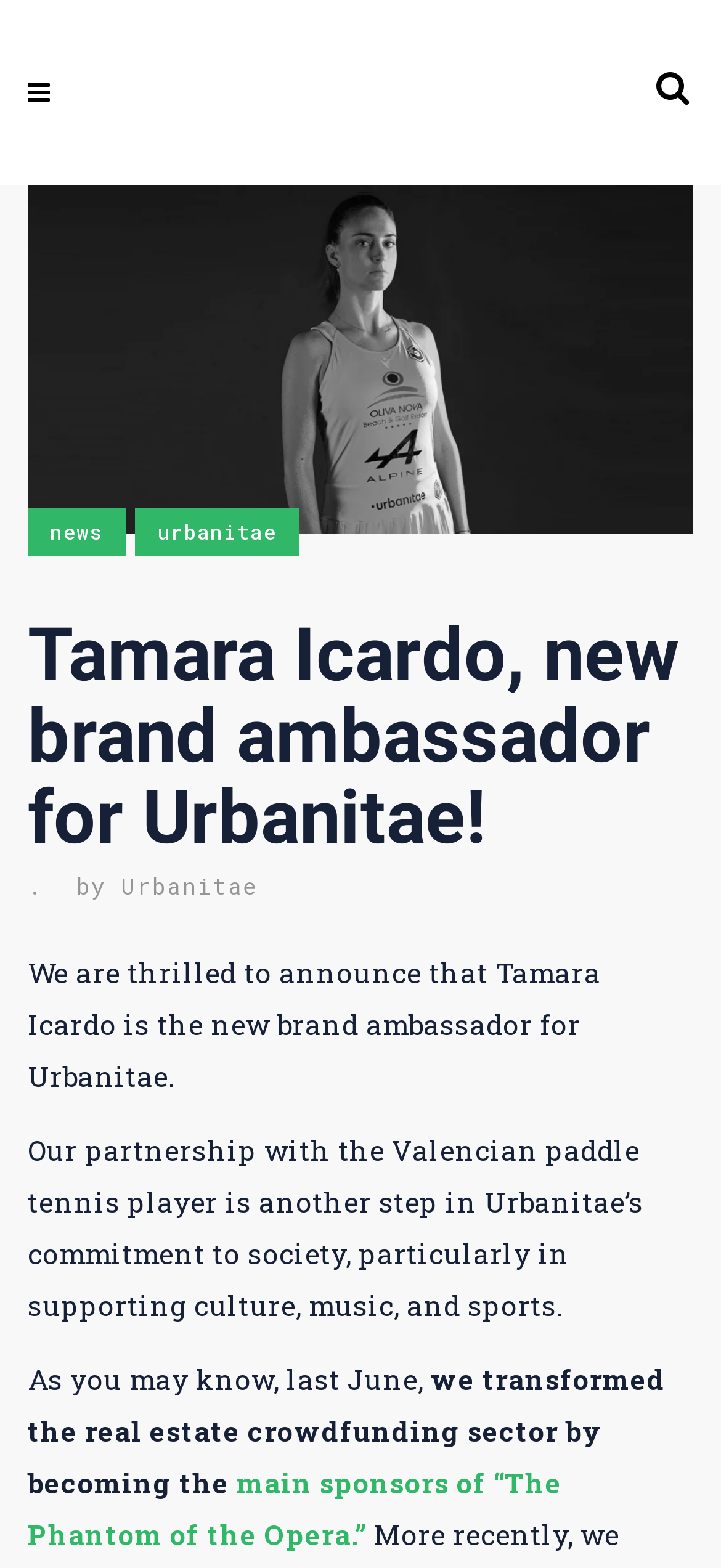Refer to the image and provide an in-depth answer to the question:
What is Tamara Icardo's sport?

The webpage describes Tamara Icardo as a Valencian paddle tennis player, which indicates that her sport is paddle tennis.